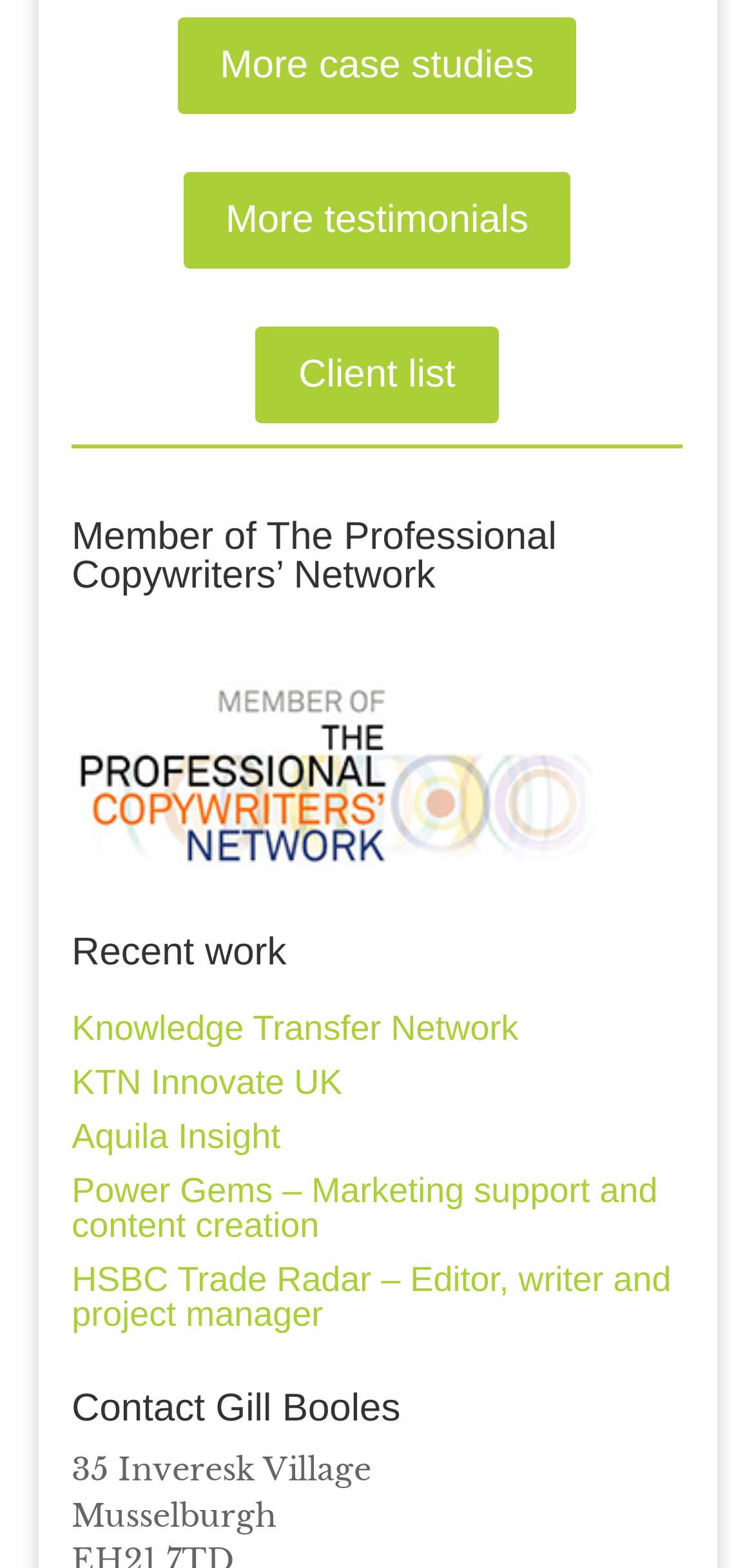Use a single word or phrase to answer the question: 
What is the location of Gill Booles?

Musselburgh